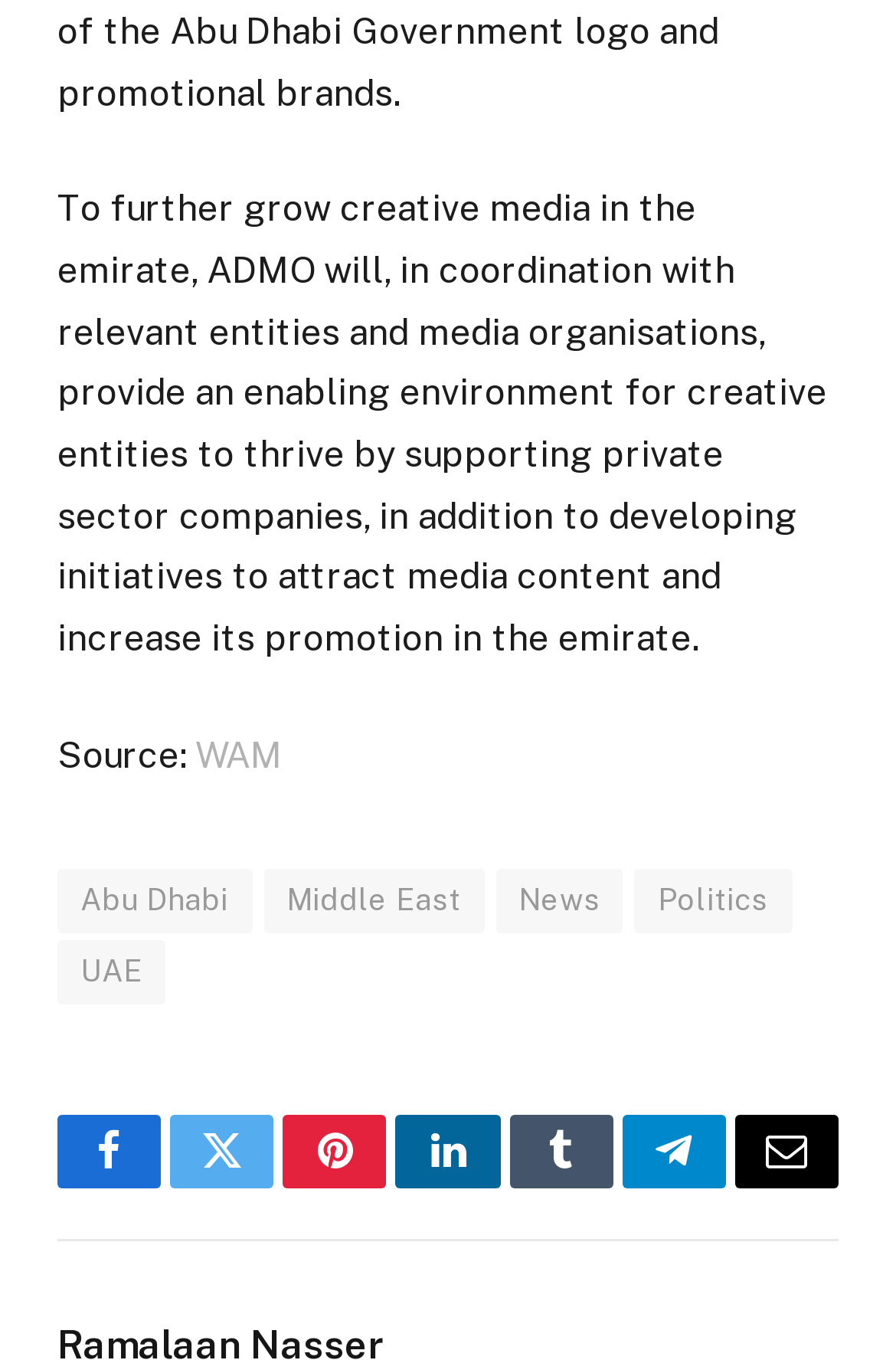Provide a brief response using a word or short phrase to this question:
What is the purpose of ADMO?

To support creative entities